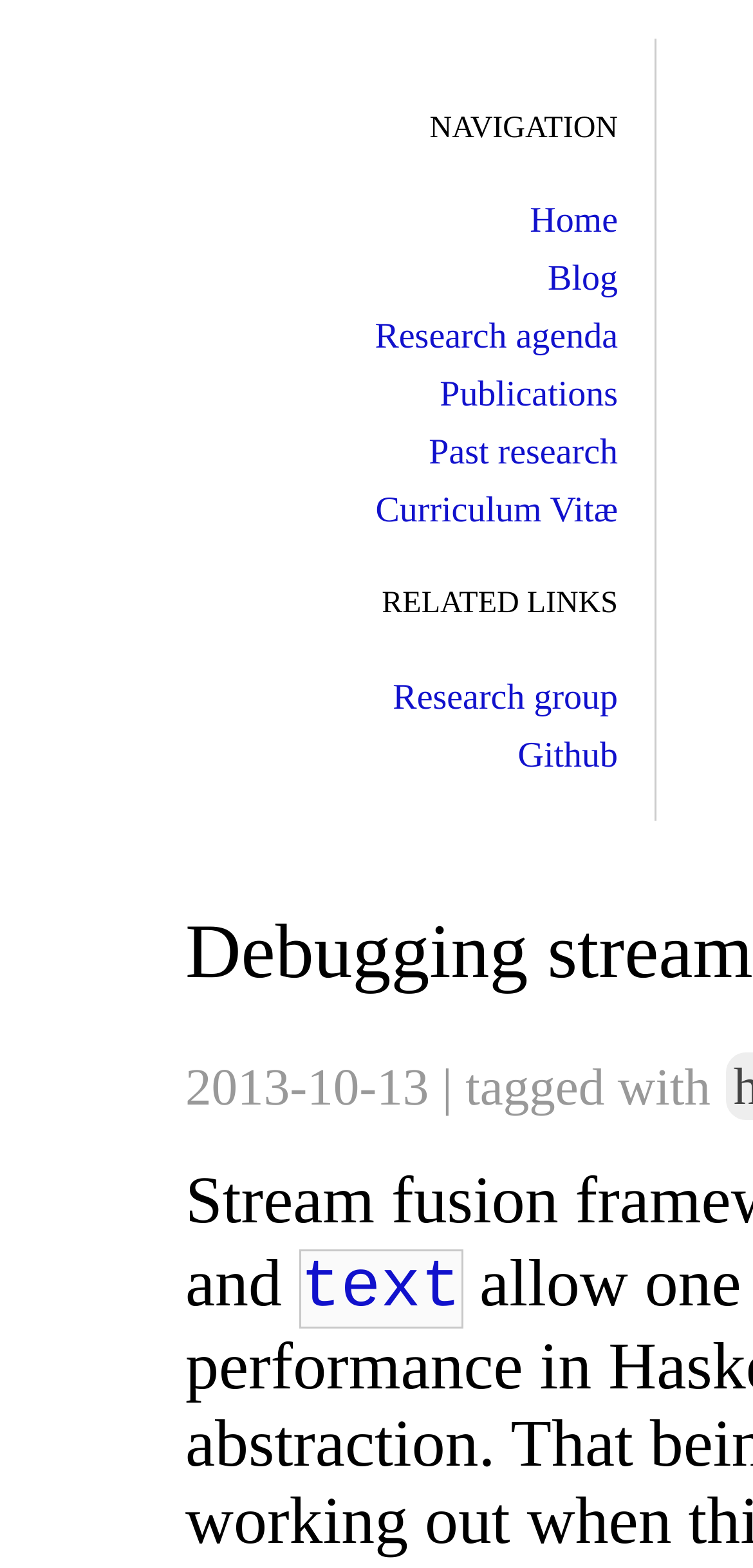Locate the coordinates of the bounding box for the clickable region that fulfills this instruction: "check github".

[0.688, 0.469, 0.821, 0.495]